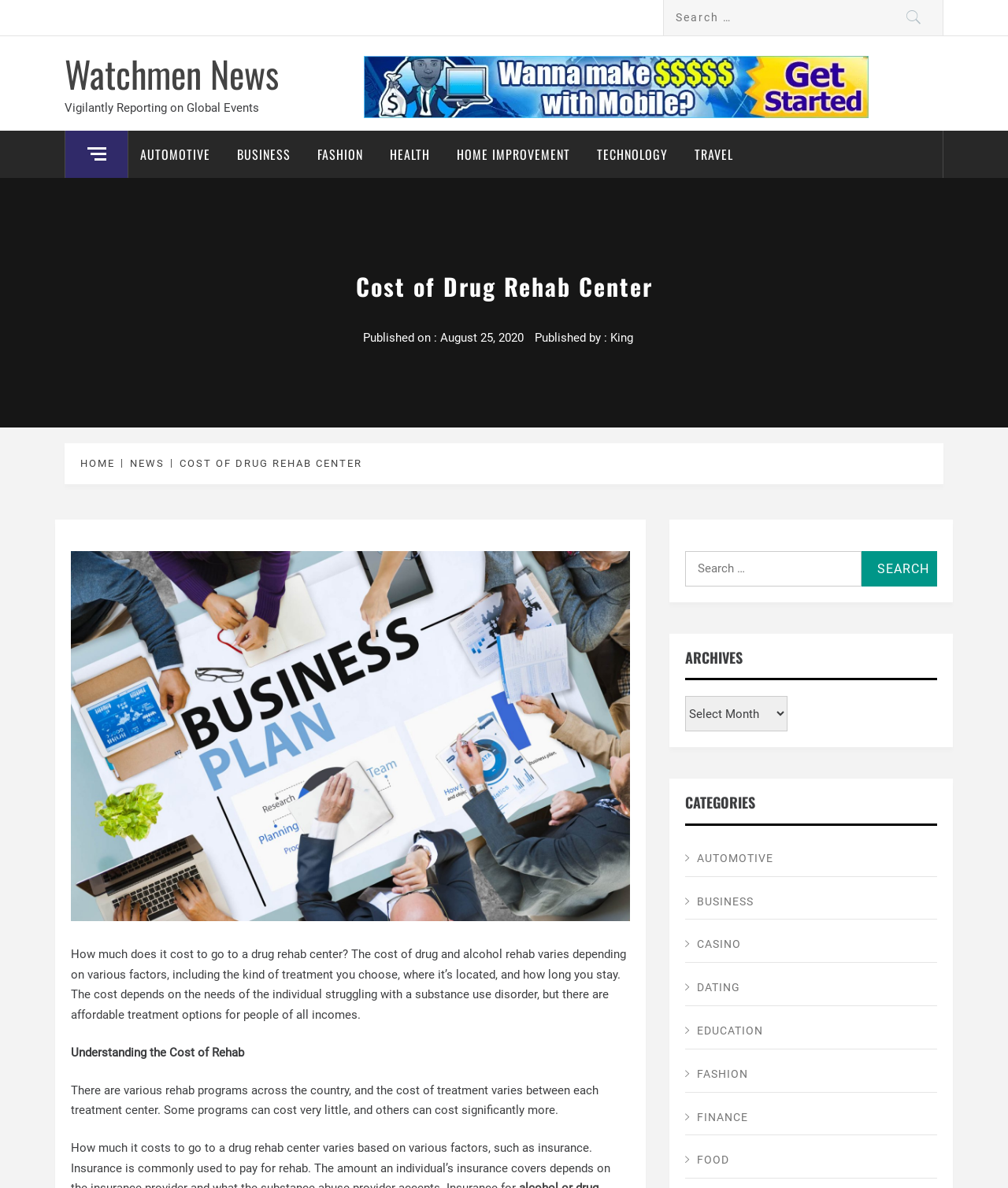Identify the webpage's primary heading and generate its text.

Cost of Drug Rehab Center